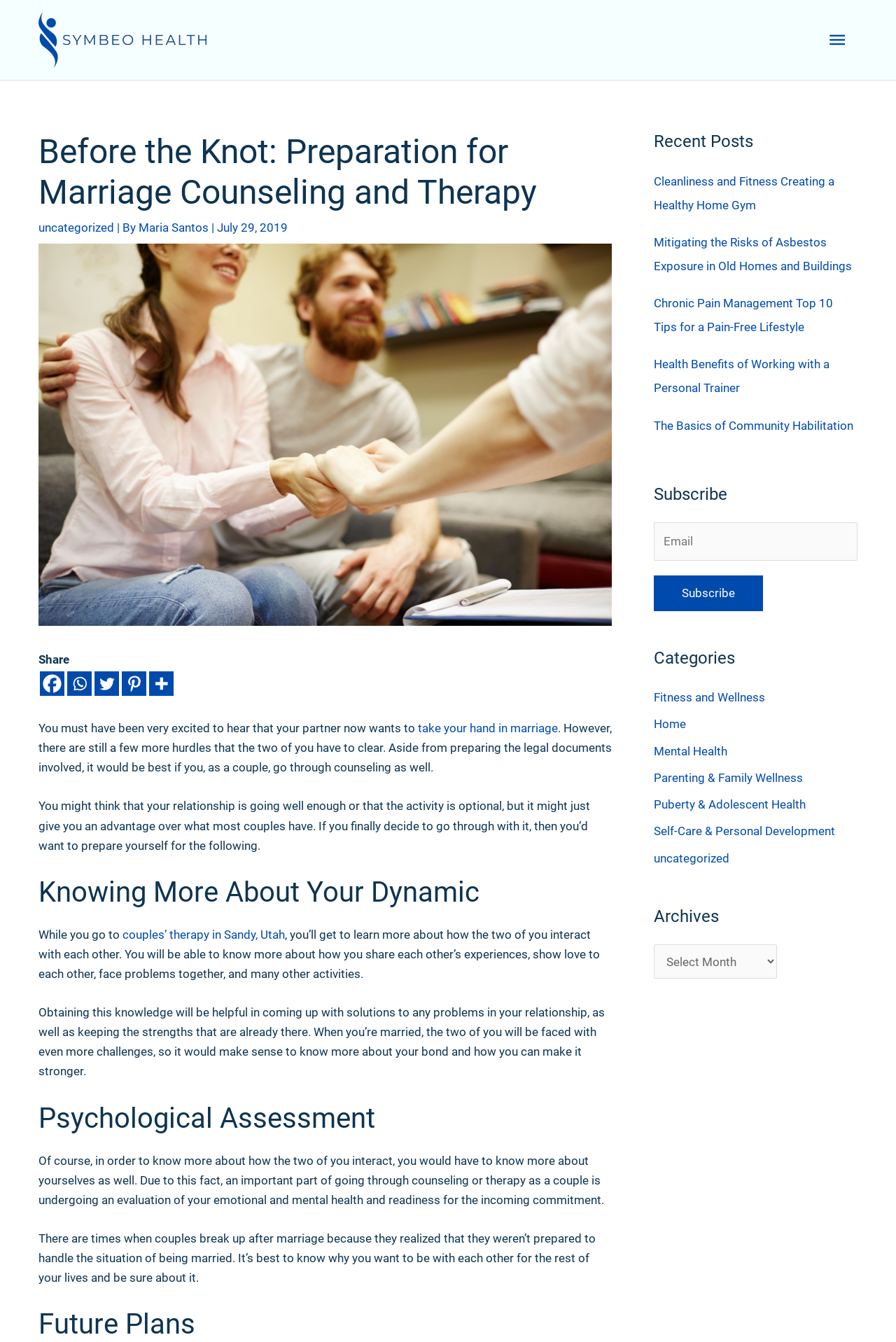Summarize the webpage in an elaborate manner.

This webpage is about preparation tips for couples counseling and therapy, specifically focusing on the importance of counseling before getting married. At the top left corner, there is a logo of Symbeo Health, and next to it, a main menu button. Below the logo, there is a header section with a title "Before the Knot: Preparation for Marriage Counseling and Therapy" and a brief description of the article, including the author's name and date. 

To the right of the header section, there is an image of a couple at a therapy session. Below the image, there are social media sharing links, including Facebook, WhatsApp, Twitter, Pinterest, and More. 

The main content of the webpage is divided into several sections. The first section discusses the importance of counseling before marriage, highlighting the benefits of understanding each other's dynamics and preparing for the challenges that come with marriage. The second section focuses on psychological assessment, emphasizing the need to evaluate one's emotional and mental health before making a lifelong commitment.

Further down the page, there are three columns of complementary content. The first column lists recent posts, including articles on fitness, health, and wellness. The second column has a subscription form, allowing users to enter their email address and subscribe to the website. The third column lists categories, including fitness and wellness, home, mental health, and more.

At the bottom of the page, there is an archives section, which appears to be a dropdown menu. Overall, the webpage provides valuable information and resources for couples preparing for marriage, with a clean and organized layout that makes it easy to navigate.